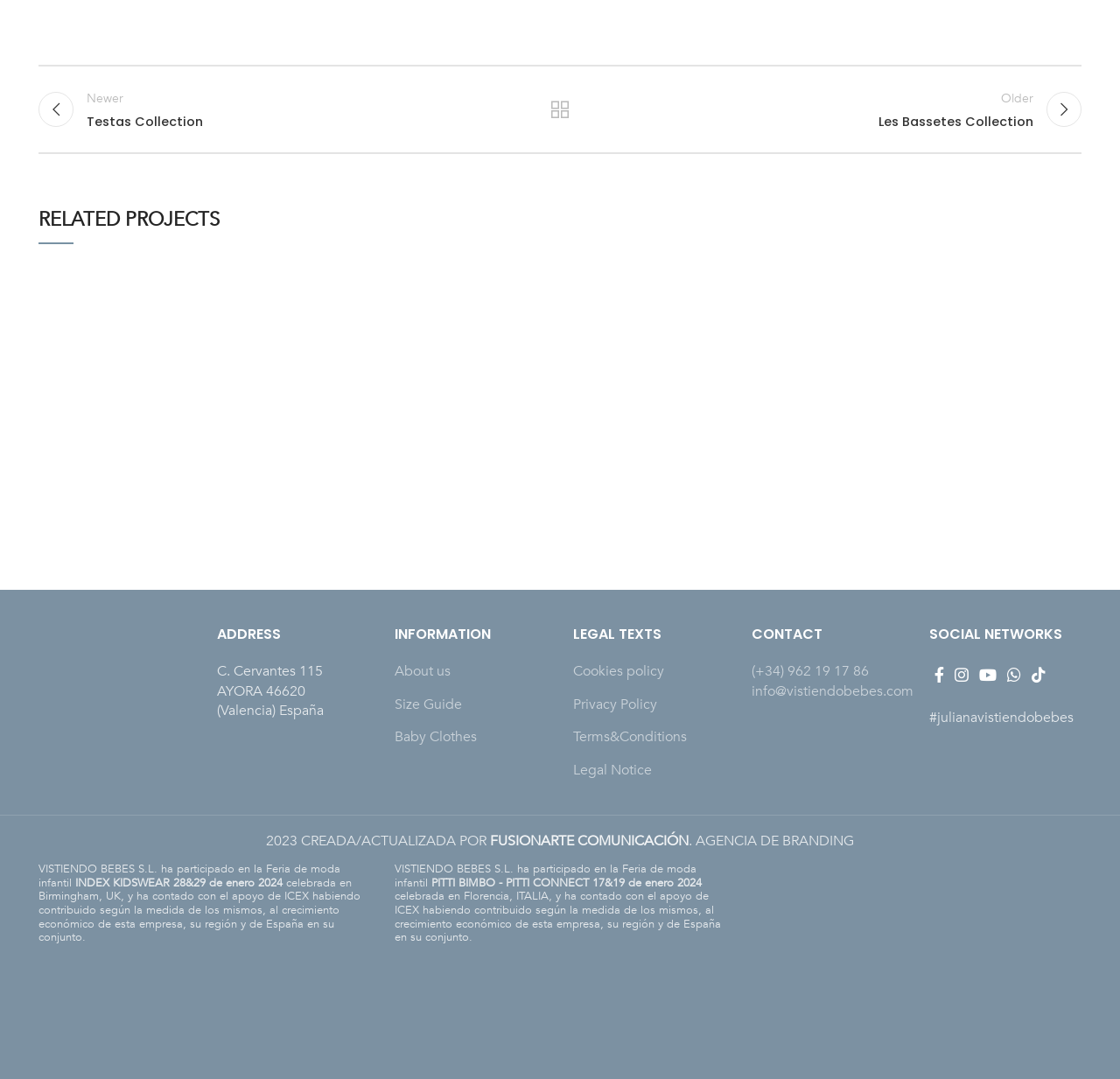Identify the bounding box coordinates for the UI element described as: "Terms&Conditions". The coordinates should be provided as four floats between 0 and 1: [left, top, right, bottom].

[0.512, 0.674, 0.613, 0.692]